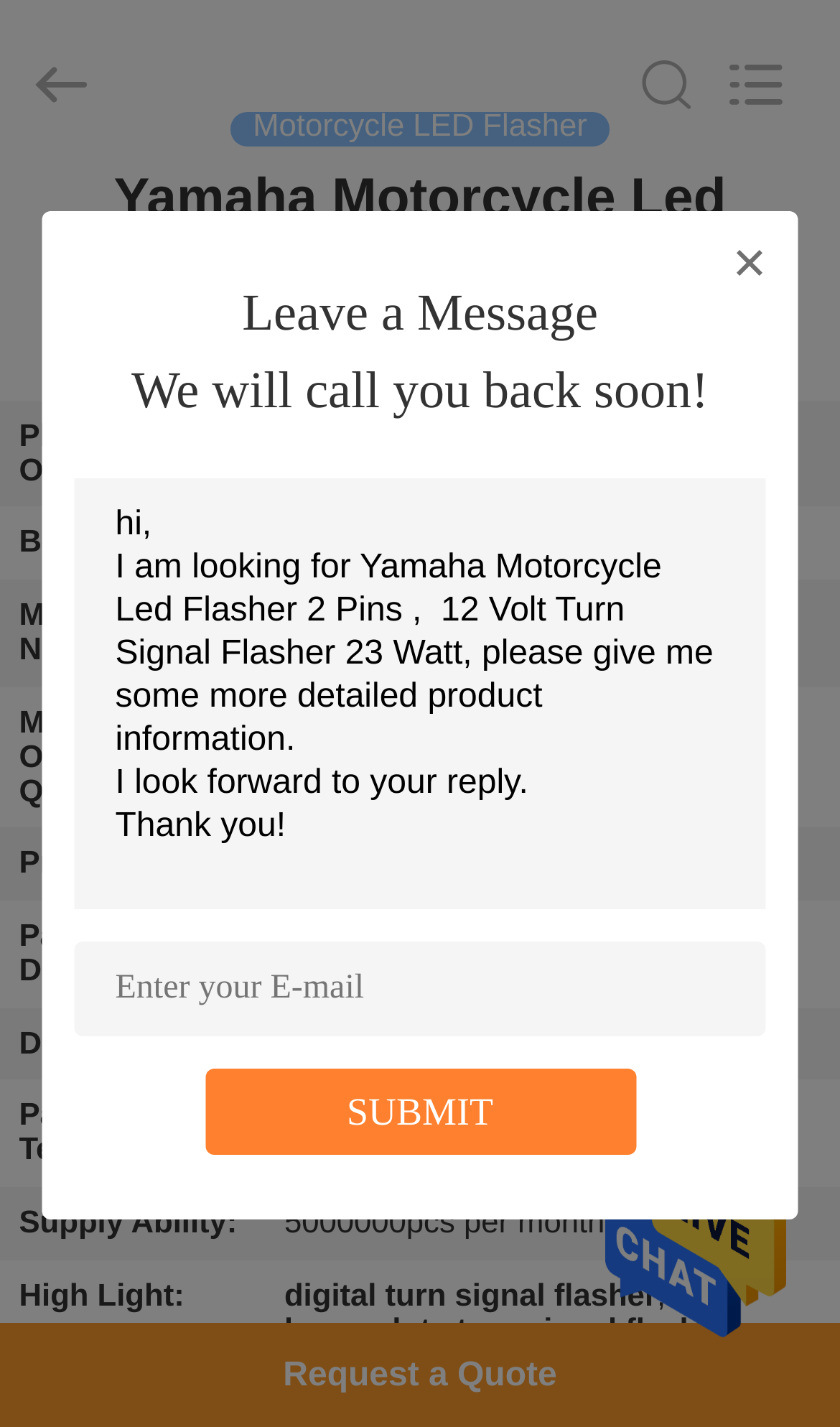Please find the bounding box for the UI element described by: "Factory Tour".

[0.0, 0.411, 0.3, 0.497]